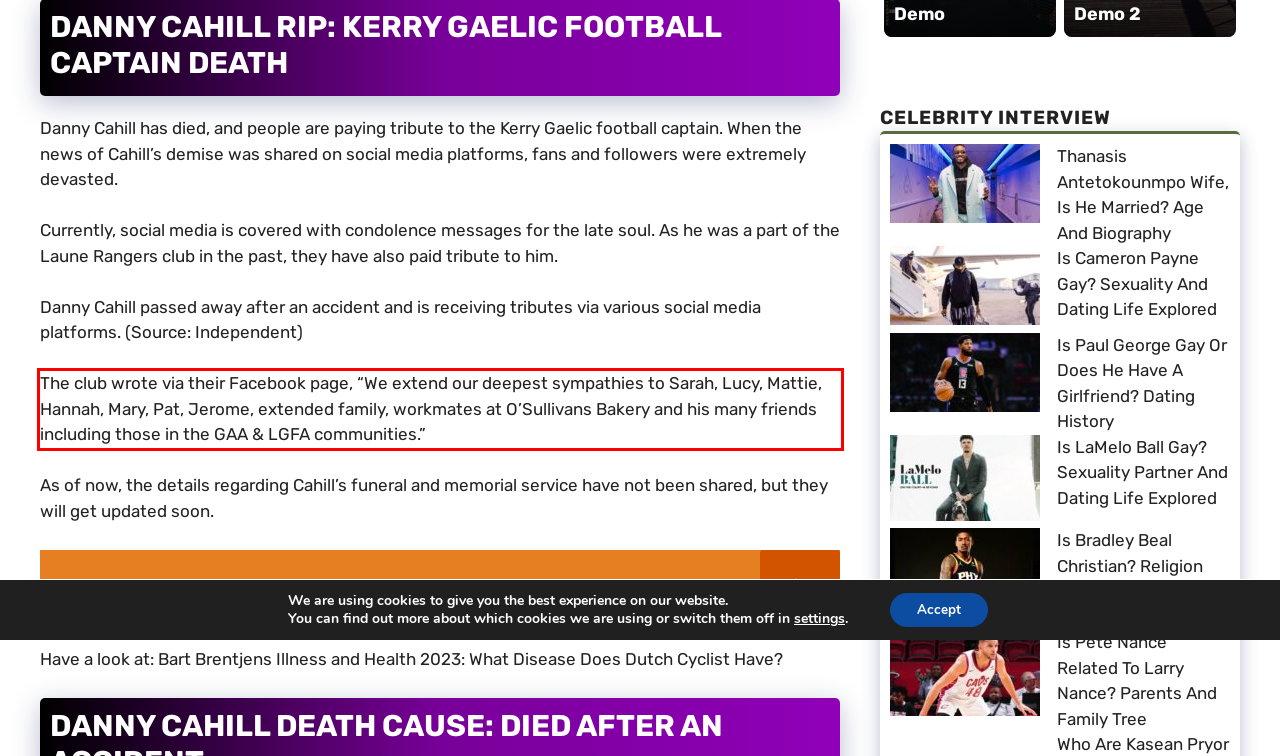You are given a screenshot with a red rectangle. Identify and extract the text within this red bounding box using OCR.

The club wrote via their Facebook page, “We extend our deepest sympathies to Sarah, Lucy, Mattie, Hannah, Mary, Pat, Jerome, extended family, workmates at O’Sullivans Bakery and his many friends including those in the GAA & LGFA communities.”